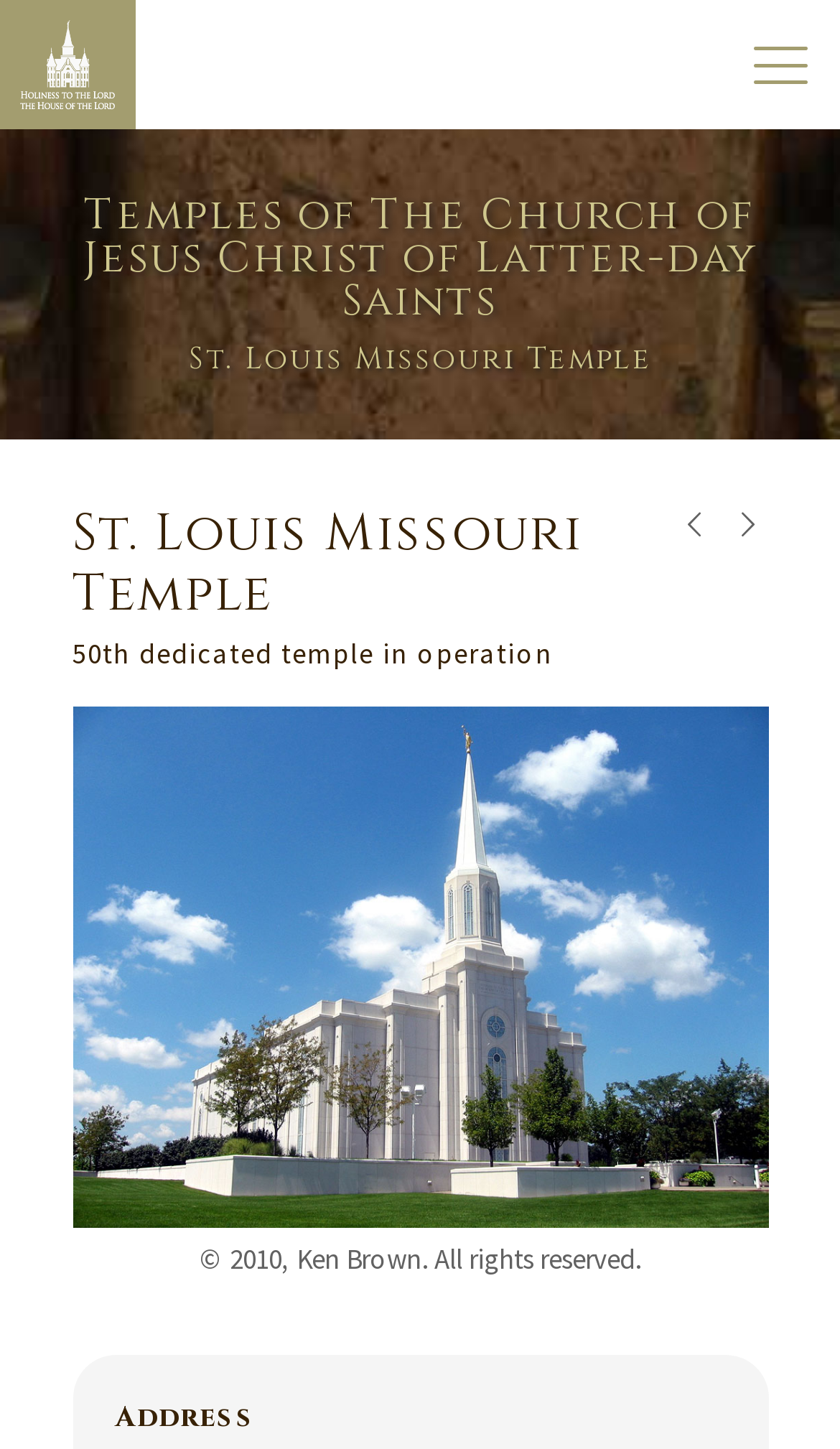What is the name of the temple?
Answer the question with a single word or phrase derived from the image.

St. Louis Missouri Temple